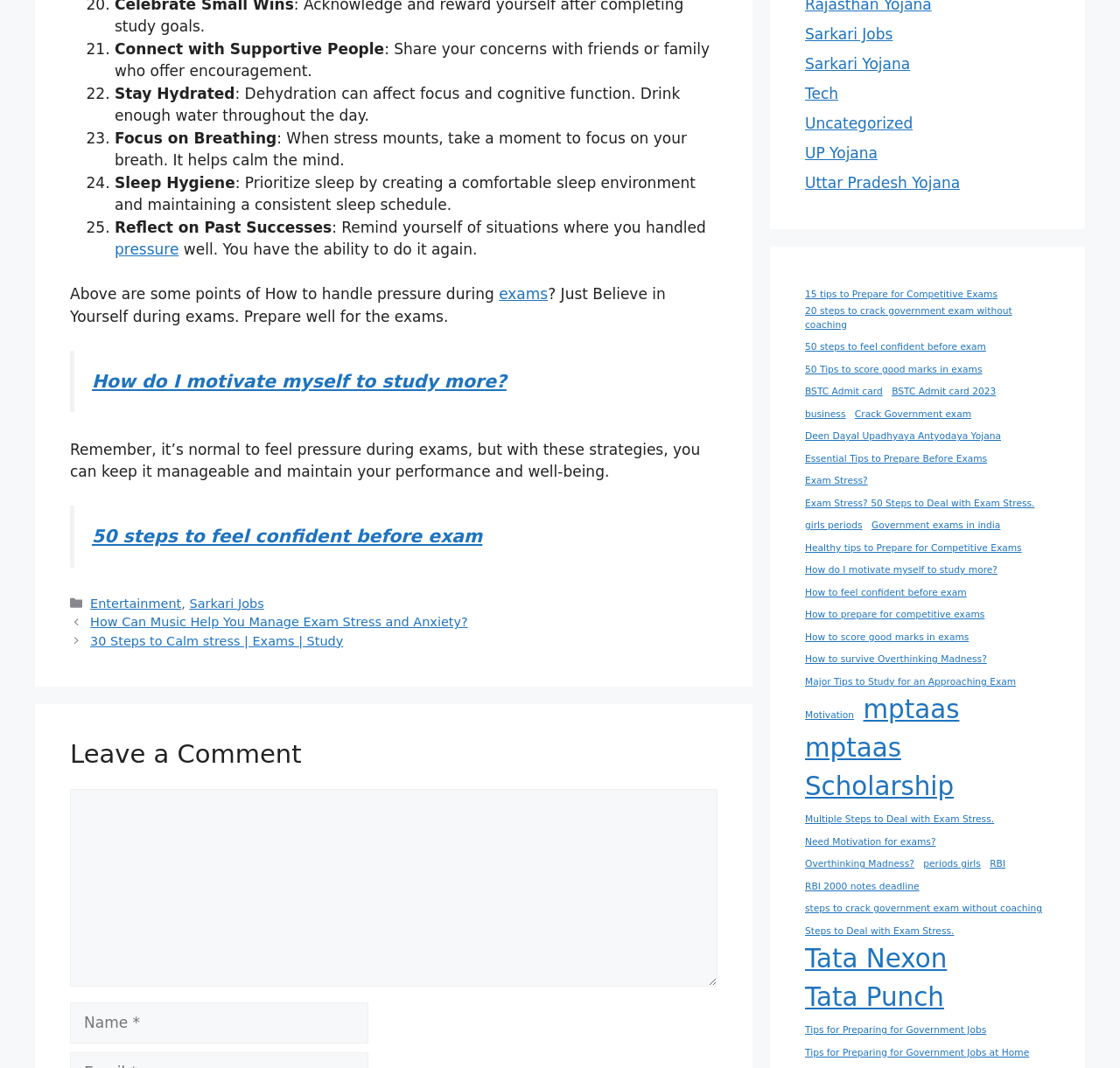Locate the bounding box coordinates of the item that should be clicked to fulfill the instruction: "Click on 'Entertainment'".

[0.081, 0.558, 0.162, 0.571]